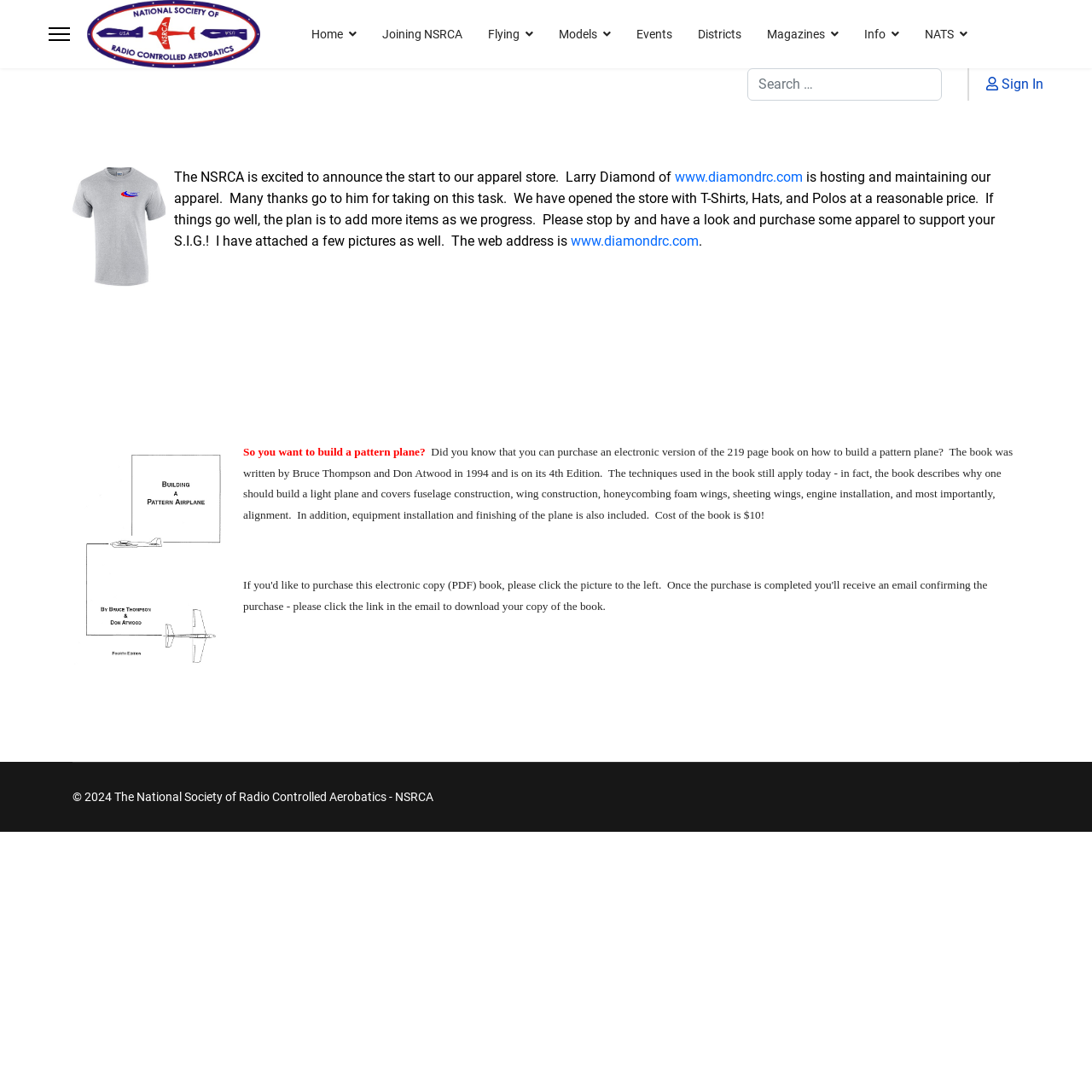Give the bounding box coordinates for the element described by: "Sign In".

[0.903, 0.069, 0.955, 0.084]